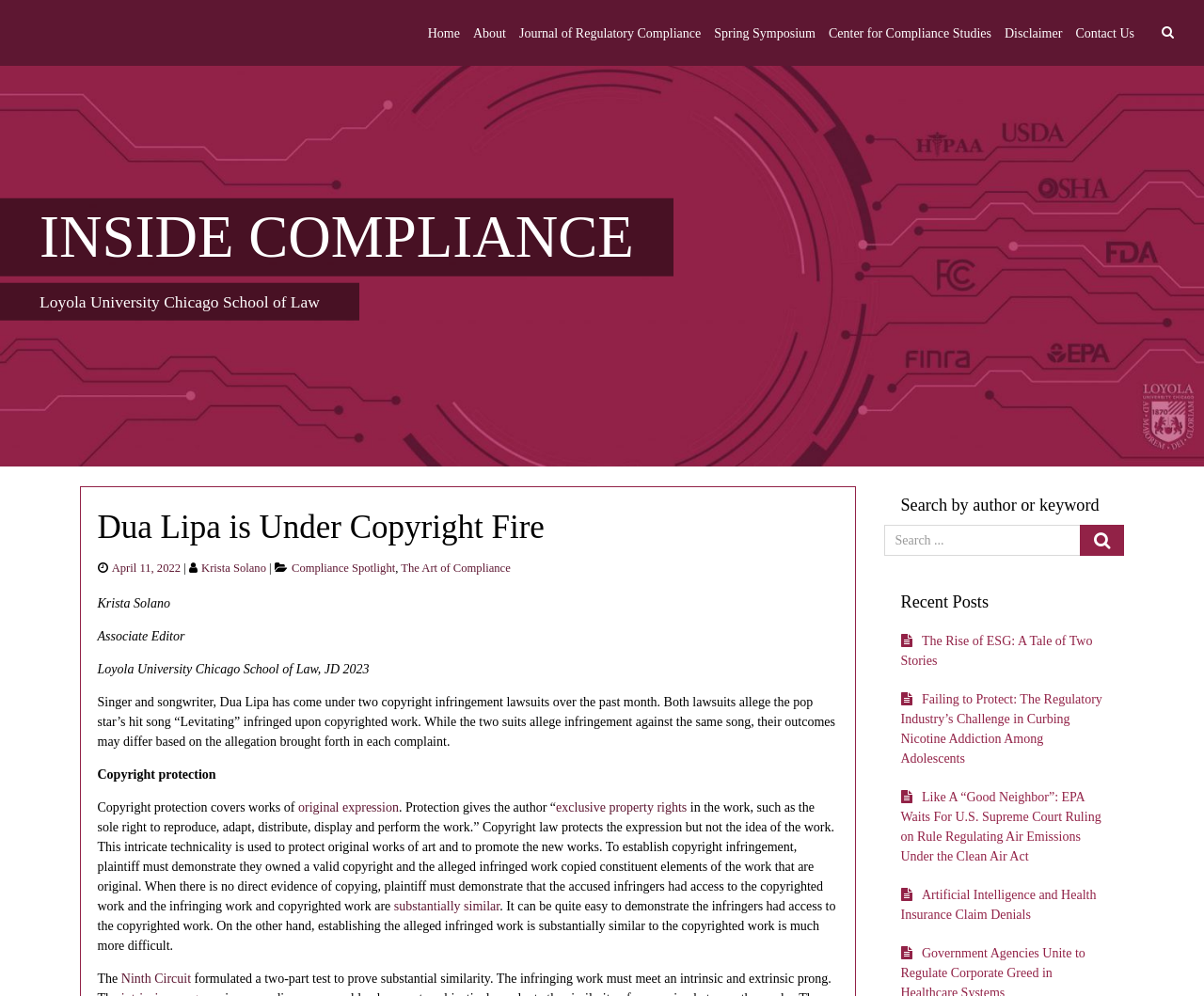Identify the bounding box coordinates of the section that should be clicked to achieve the task described: "Click on the link to the Journal of Regulatory Compliance".

[0.431, 0.018, 0.582, 0.049]